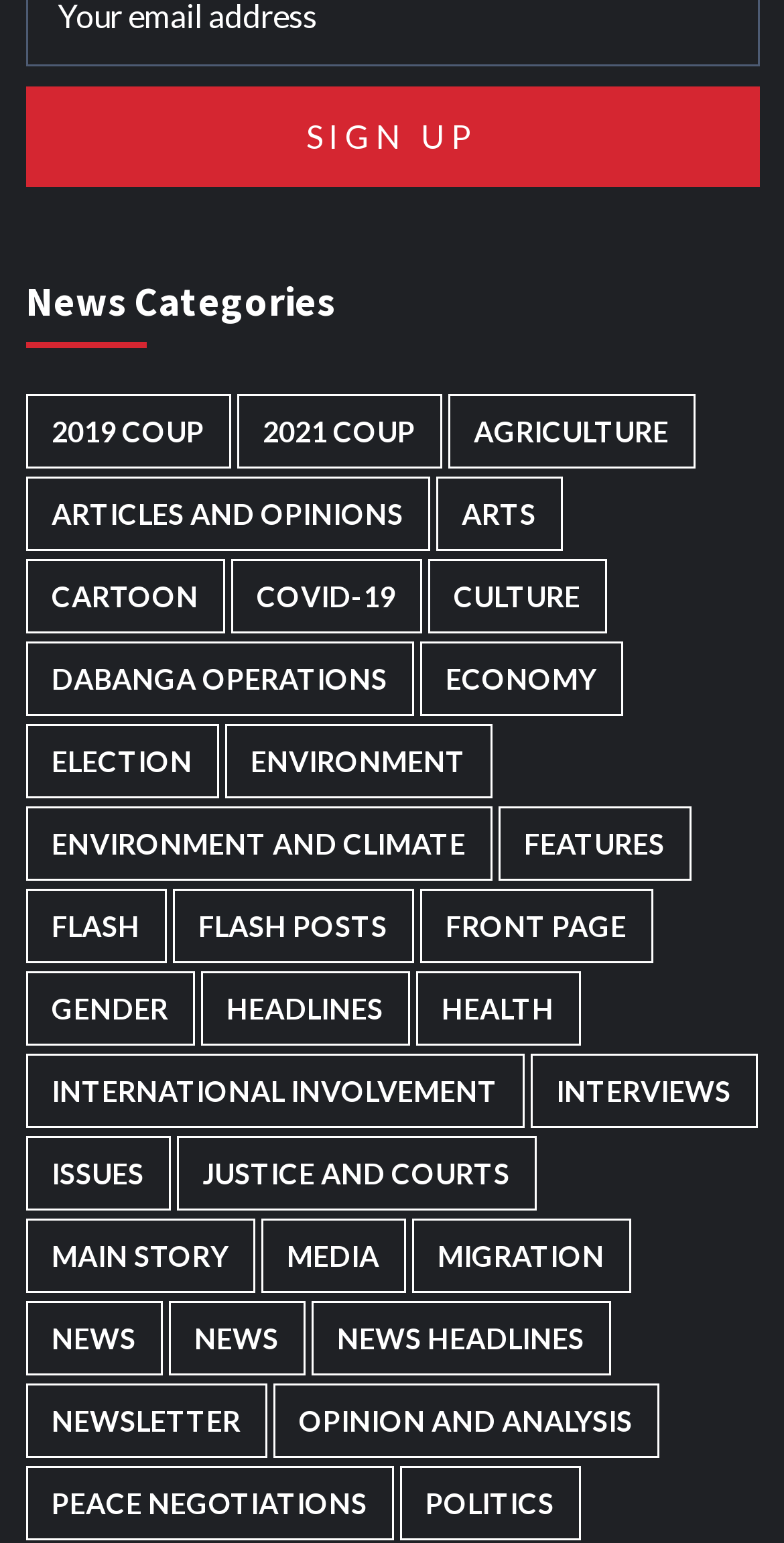Please identify the bounding box coordinates of the element I should click to complete this instruction: 'Sign up'. The coordinates should be given as four float numbers between 0 and 1, like this: [left, top, right, bottom].

[0.032, 0.056, 0.968, 0.121]